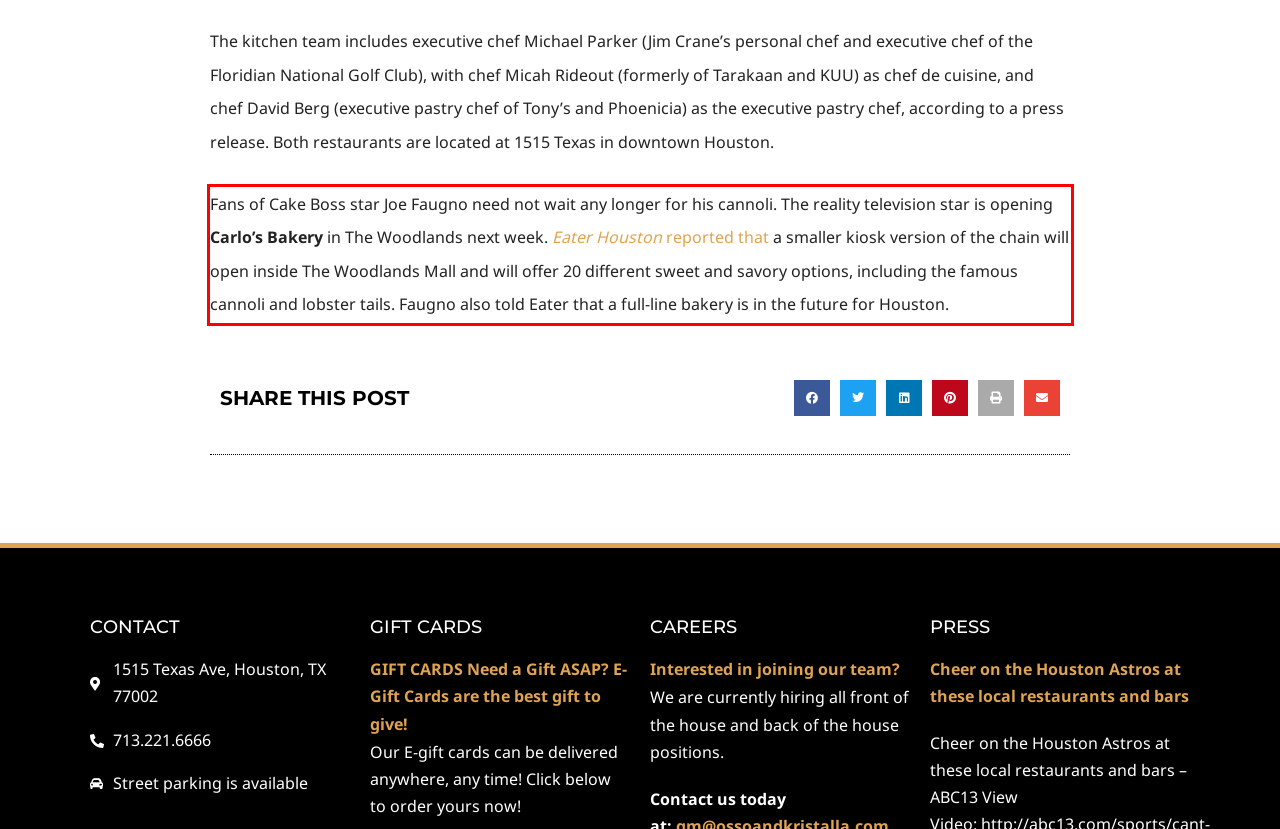There is a UI element on the webpage screenshot marked by a red bounding box. Extract and generate the text content from within this red box.

Fans of Cake Boss star Joe Faugno need not wait any longer for his cannoli. The reality television star is opening Carlo’s Bakery in The Woodlands next week. Eater Houston reported that a smaller kiosk version of the chain will open inside The Woodlands Mall and will offer 20 different sweet and savory options, including the famous cannoli and lobster tails. Faugno also told Eater that a full-line bakery is in the future for Houston.